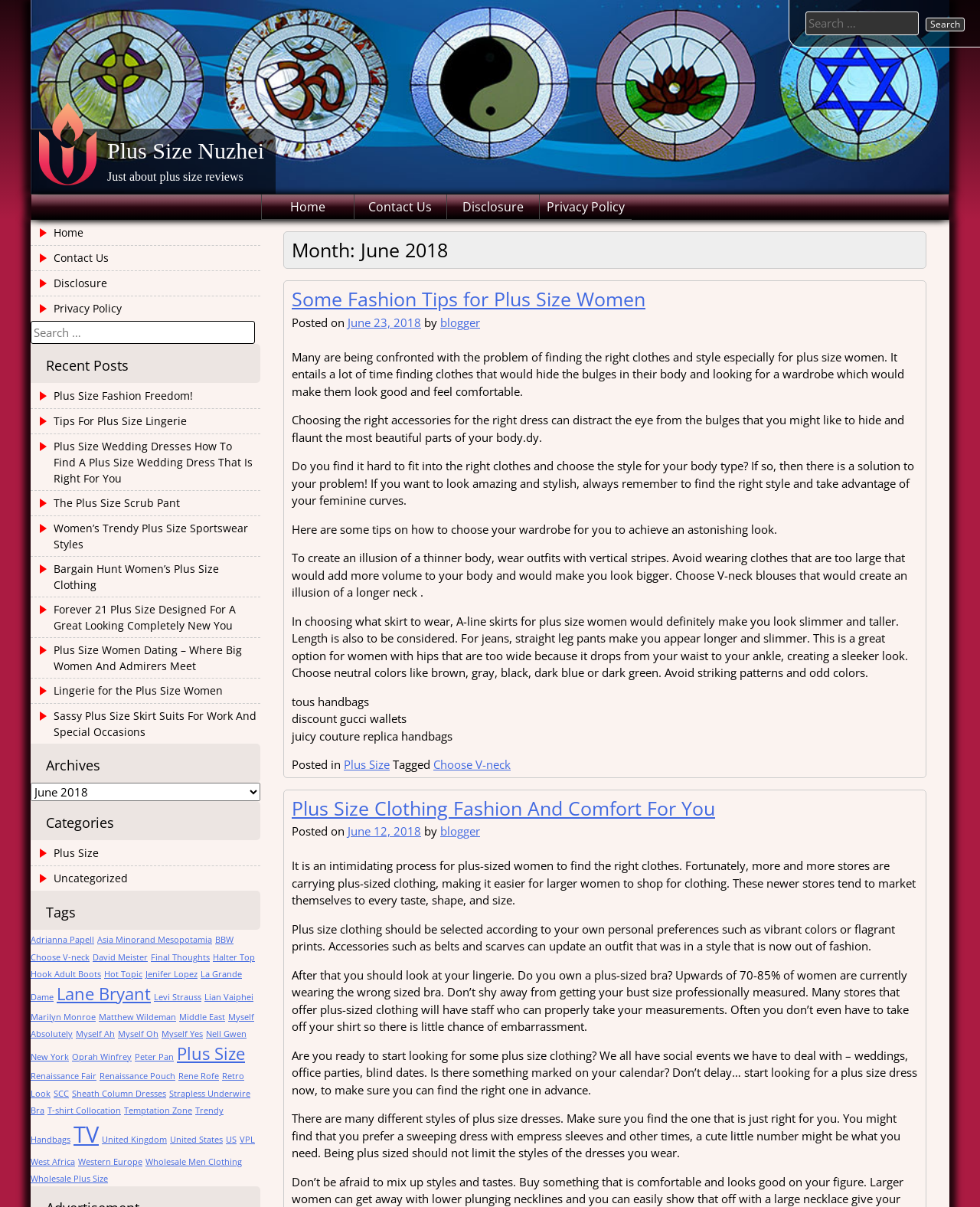What is the title or heading displayed on the webpage?

Plus Size Nuzhei